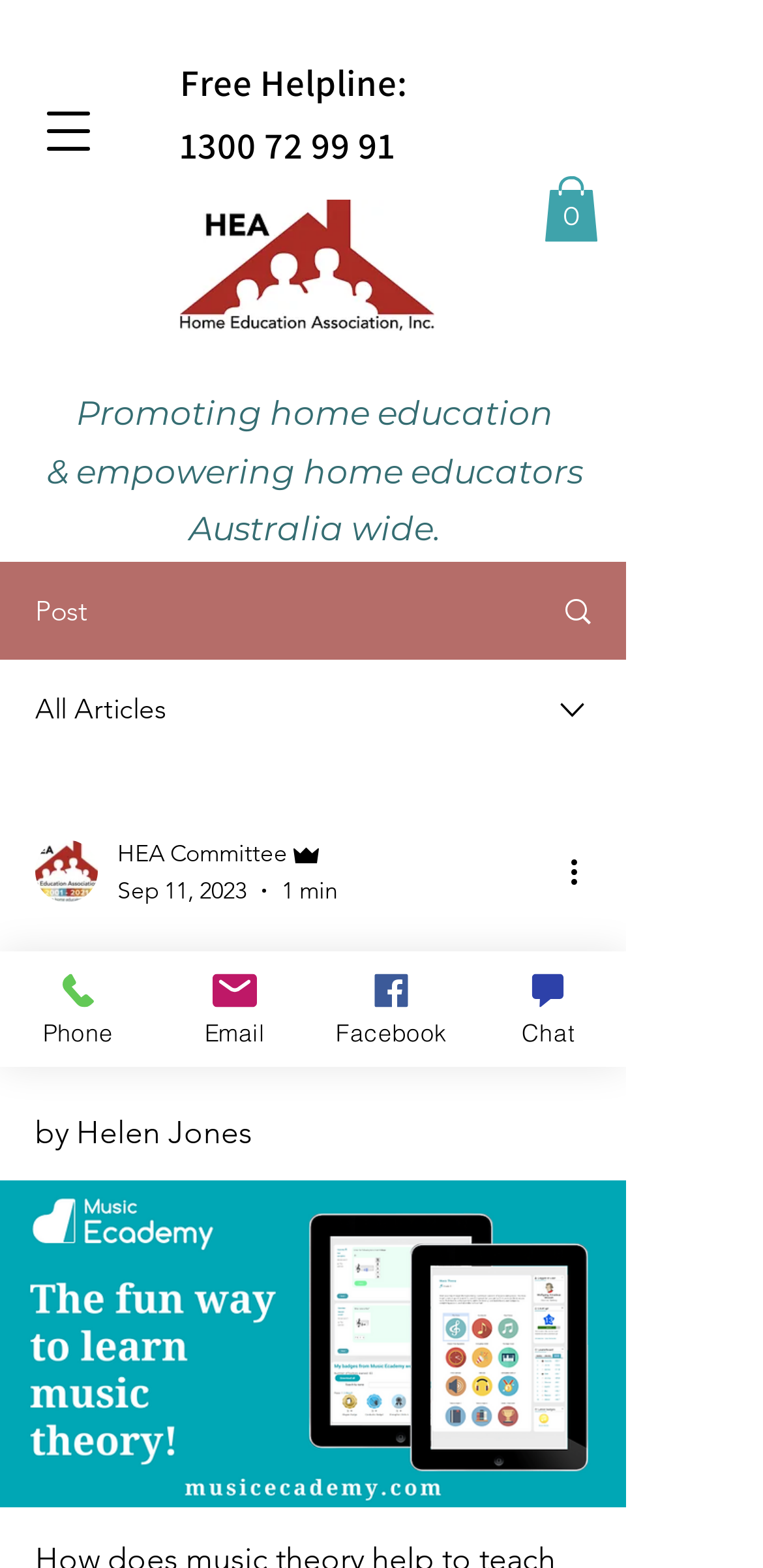Please predict the bounding box coordinates (top-left x, top-left y, bottom-right x, bottom-right y) for the UI element in the screenshot that fits the description: HEA Committee

[0.154, 0.533, 0.444, 0.556]